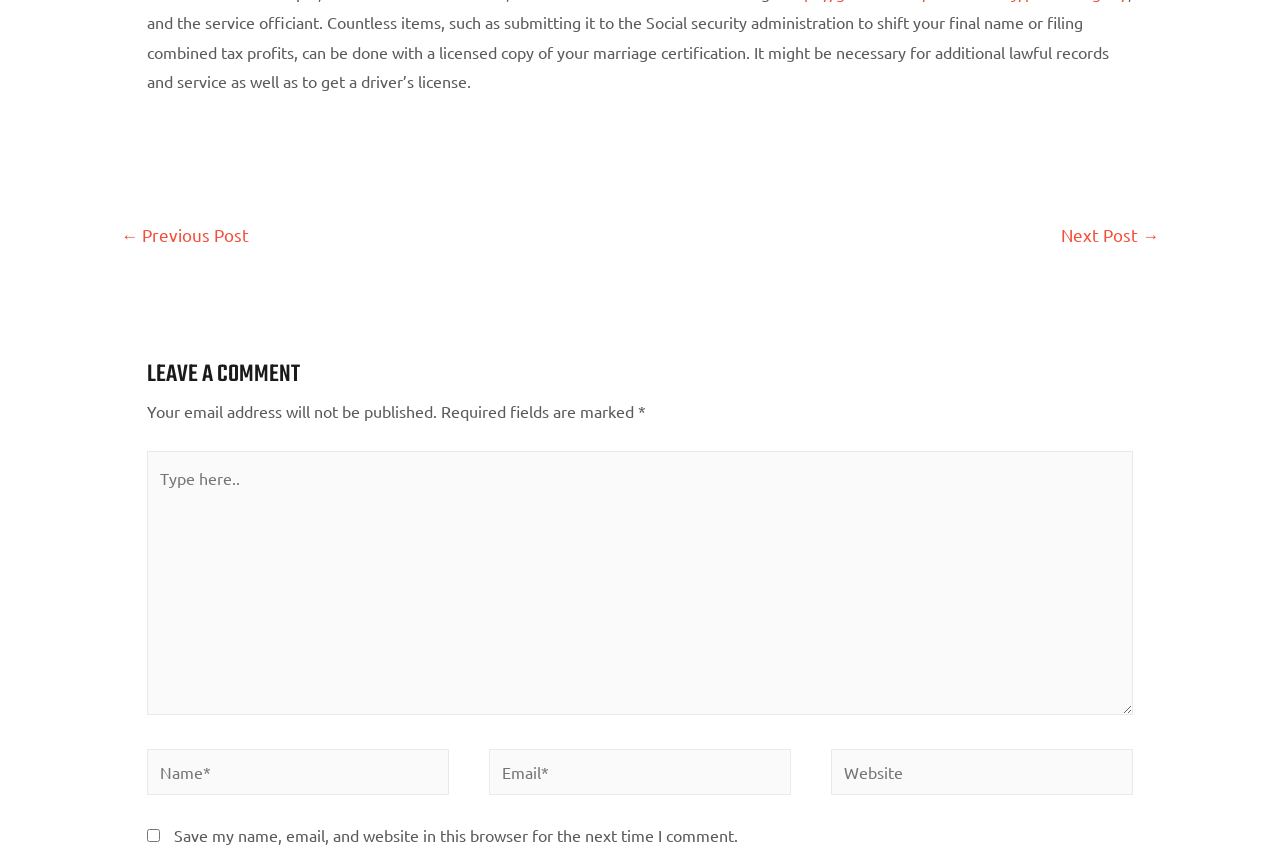Locate the UI element described by Next Post → and provide its bounding box coordinates. Use the format (top-left x, top-left y, bottom-right x, bottom-right y) with all values as floating point numbers between 0 and 1.

[0.809, 0.255, 0.926, 0.302]